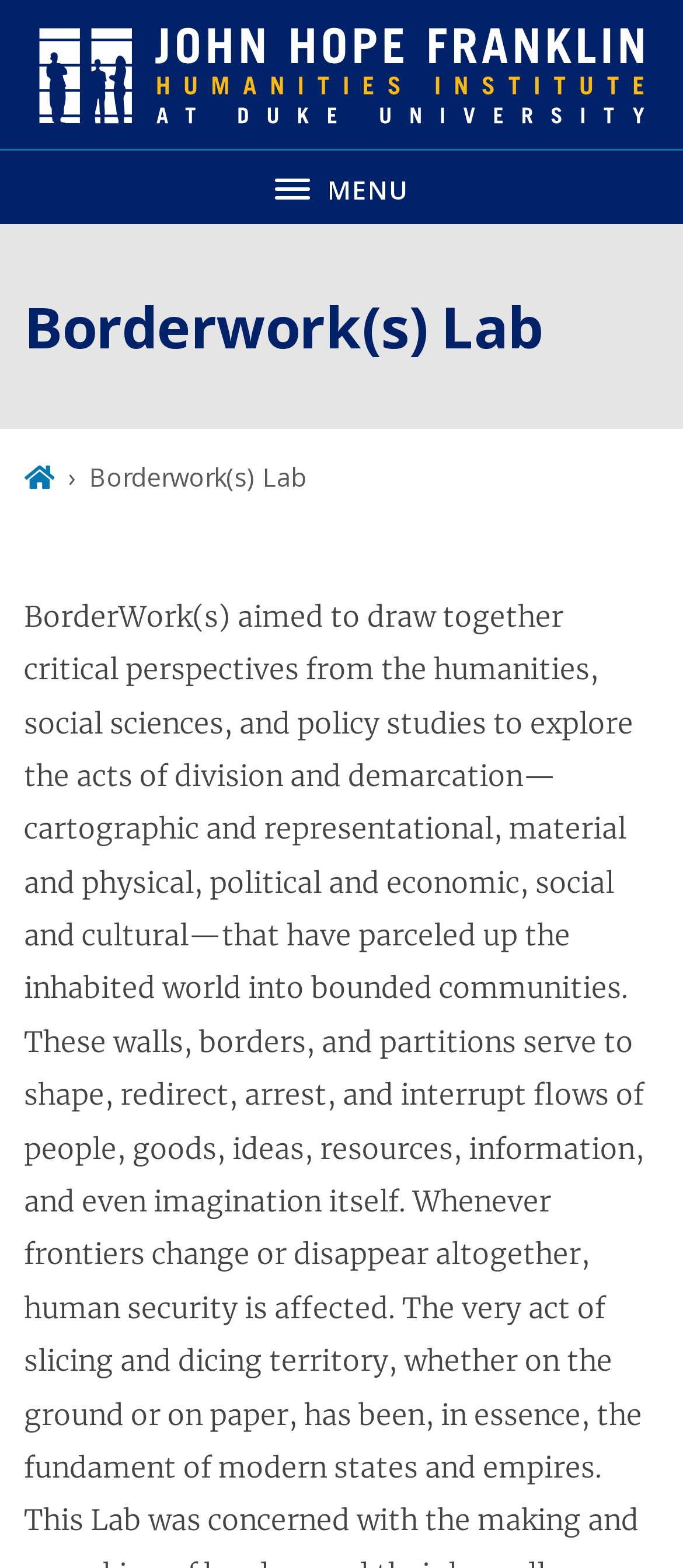Please give a short response to the question using one word or a phrase:
What is the width of the image associated with the 'Franklin Humanities Institute' link?

0.888